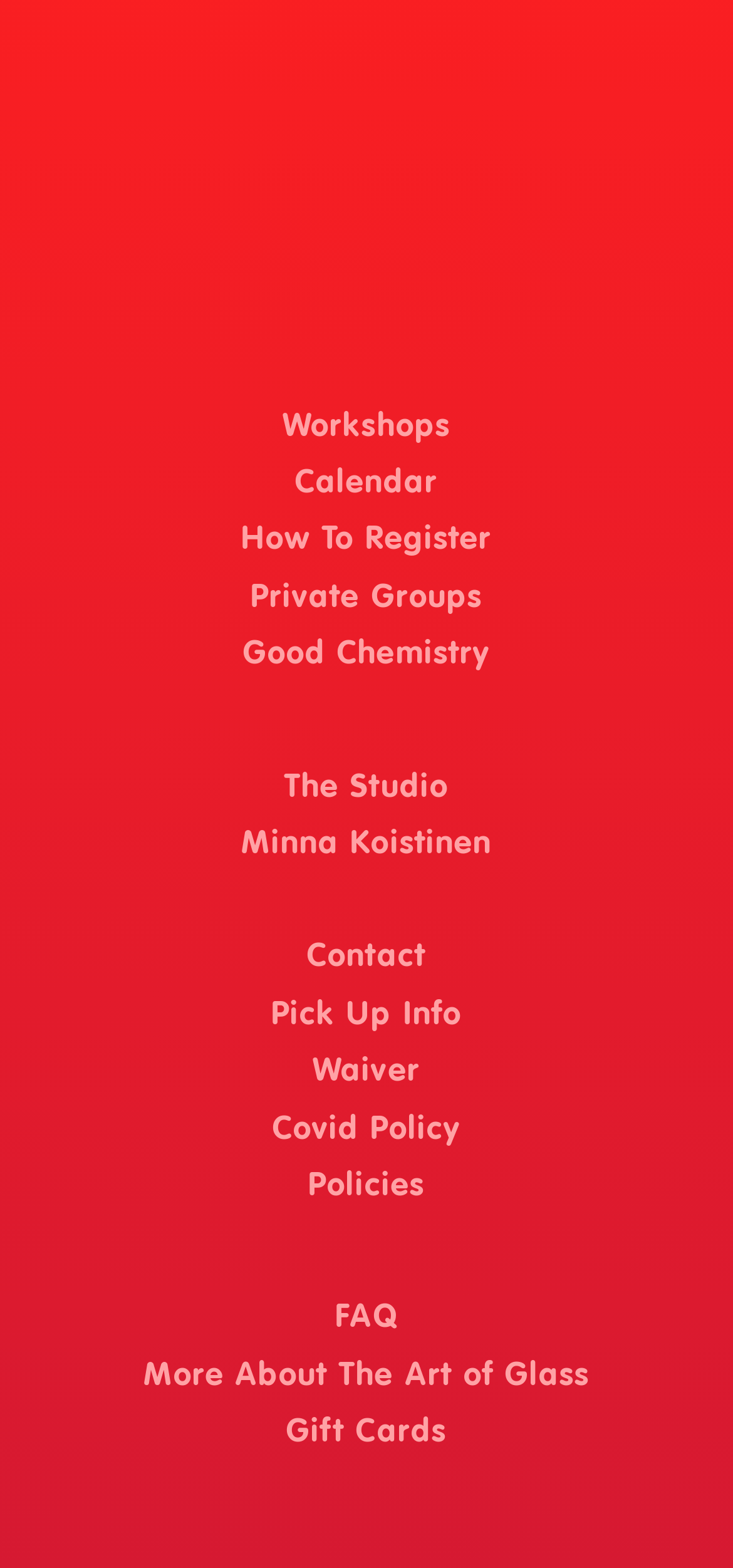What is the last link on the webpage?
Using the image as a reference, answer the question with a short word or phrase.

Gift Cards